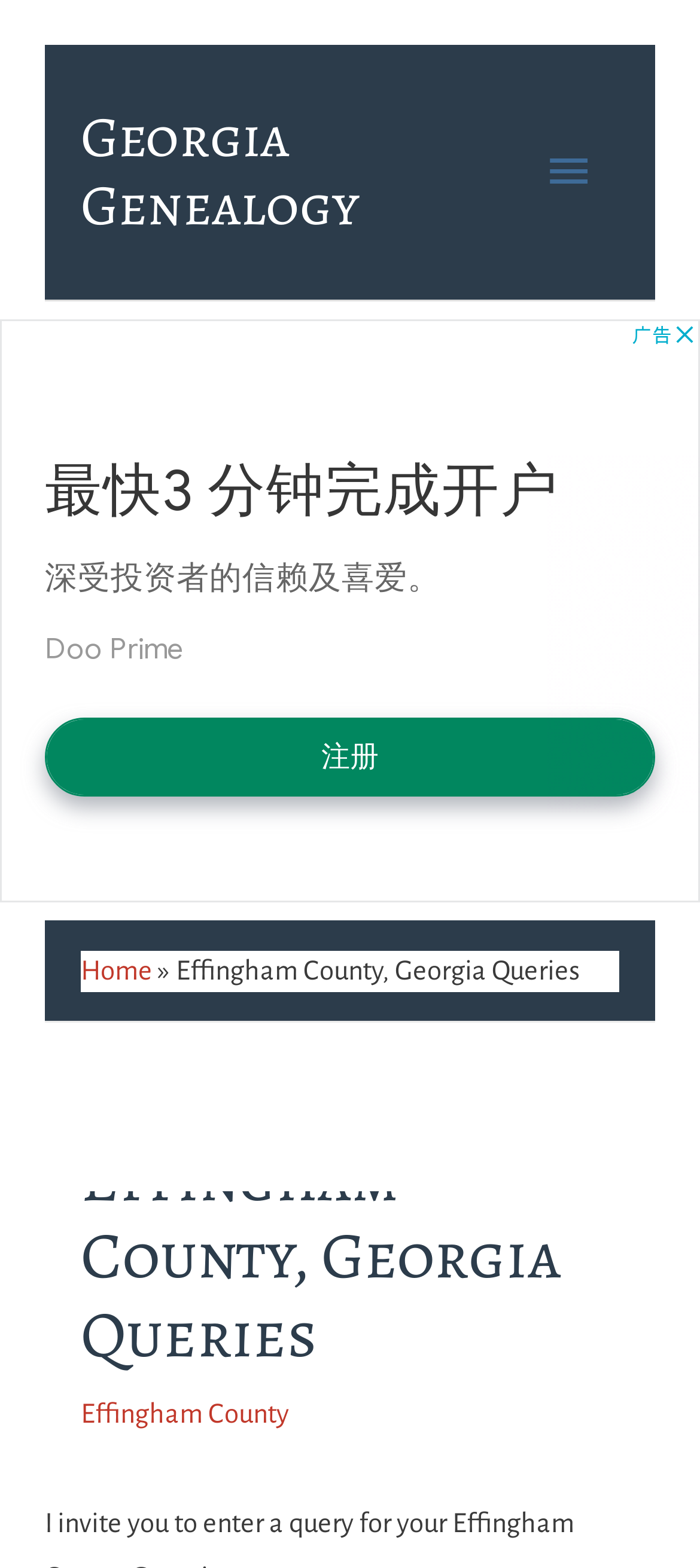What is the name of the county in Georgia?
Could you please answer the question thoroughly and with as much detail as possible?

I determined the answer by looking at the breadcrumbs navigation section, which shows 'Home » Effingham County, Georgia Queries'. The 'Effingham County' part suggests that the county in Georgia being referred to is Effingham.